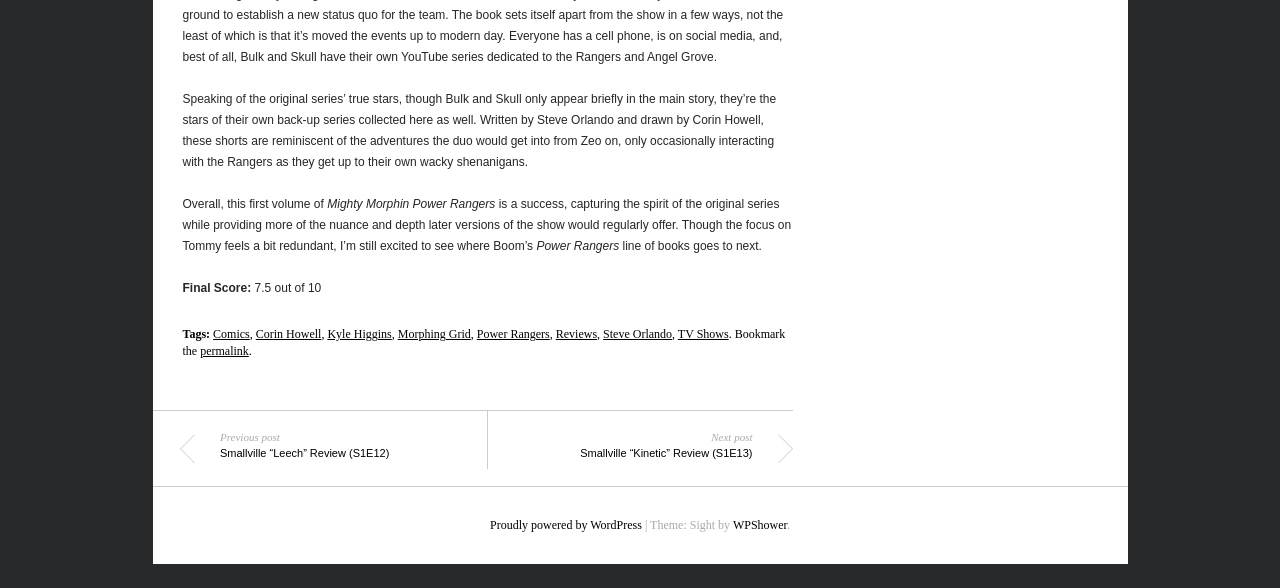Determine the bounding box coordinates for the UI element described. Format the coordinates as (top-left x, top-left y, bottom-right x, bottom-right y) and ensure all values are between 0 and 1. Element description: Reviews

[0.434, 0.557, 0.466, 0.581]